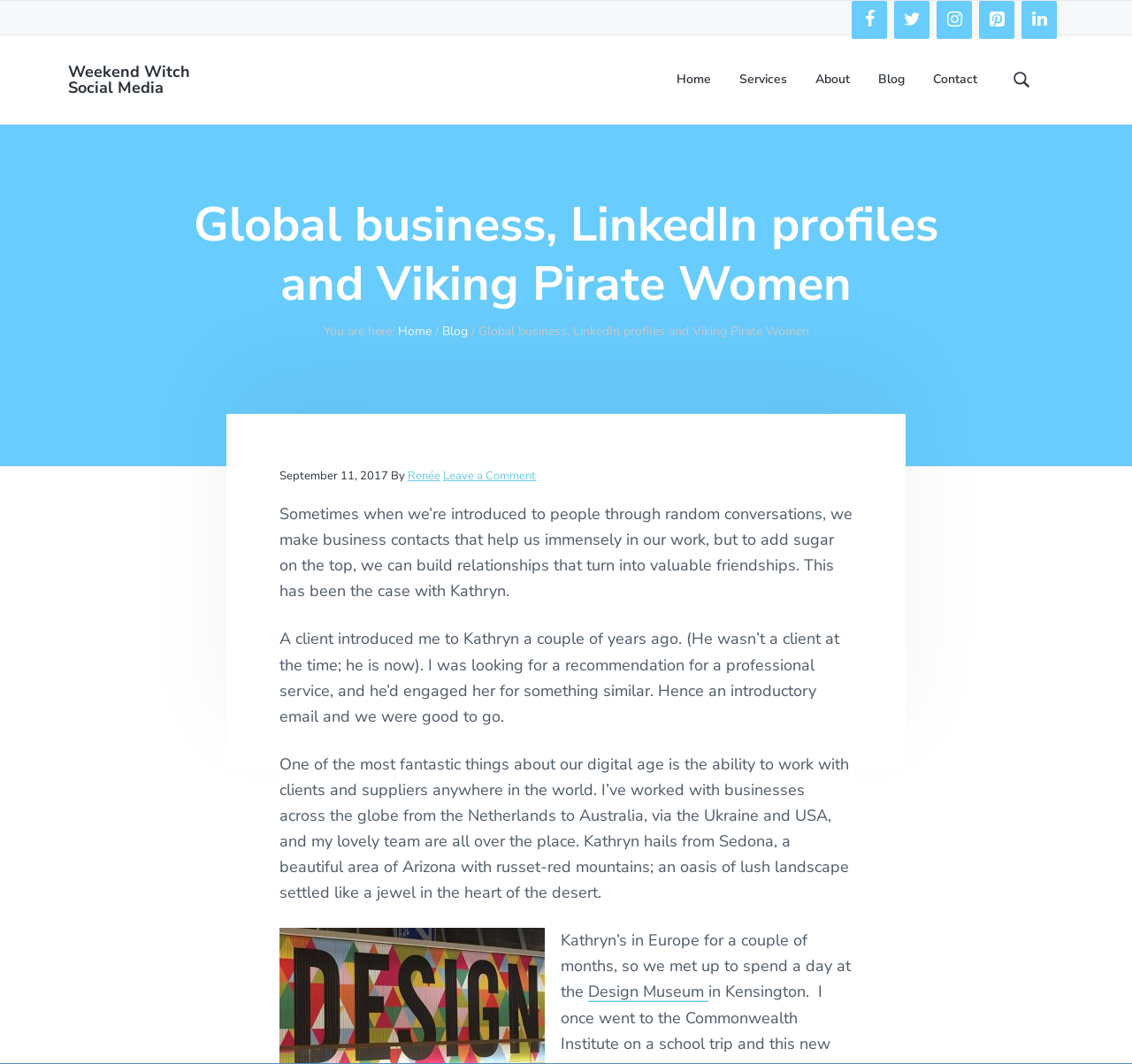Can you pinpoint the bounding box coordinates for the clickable element required for this instruction: "Check the About page"? The coordinates should be four float numbers between 0 and 1, i.e., [left, top, right, bottom].

[0.72, 0.065, 0.751, 0.084]